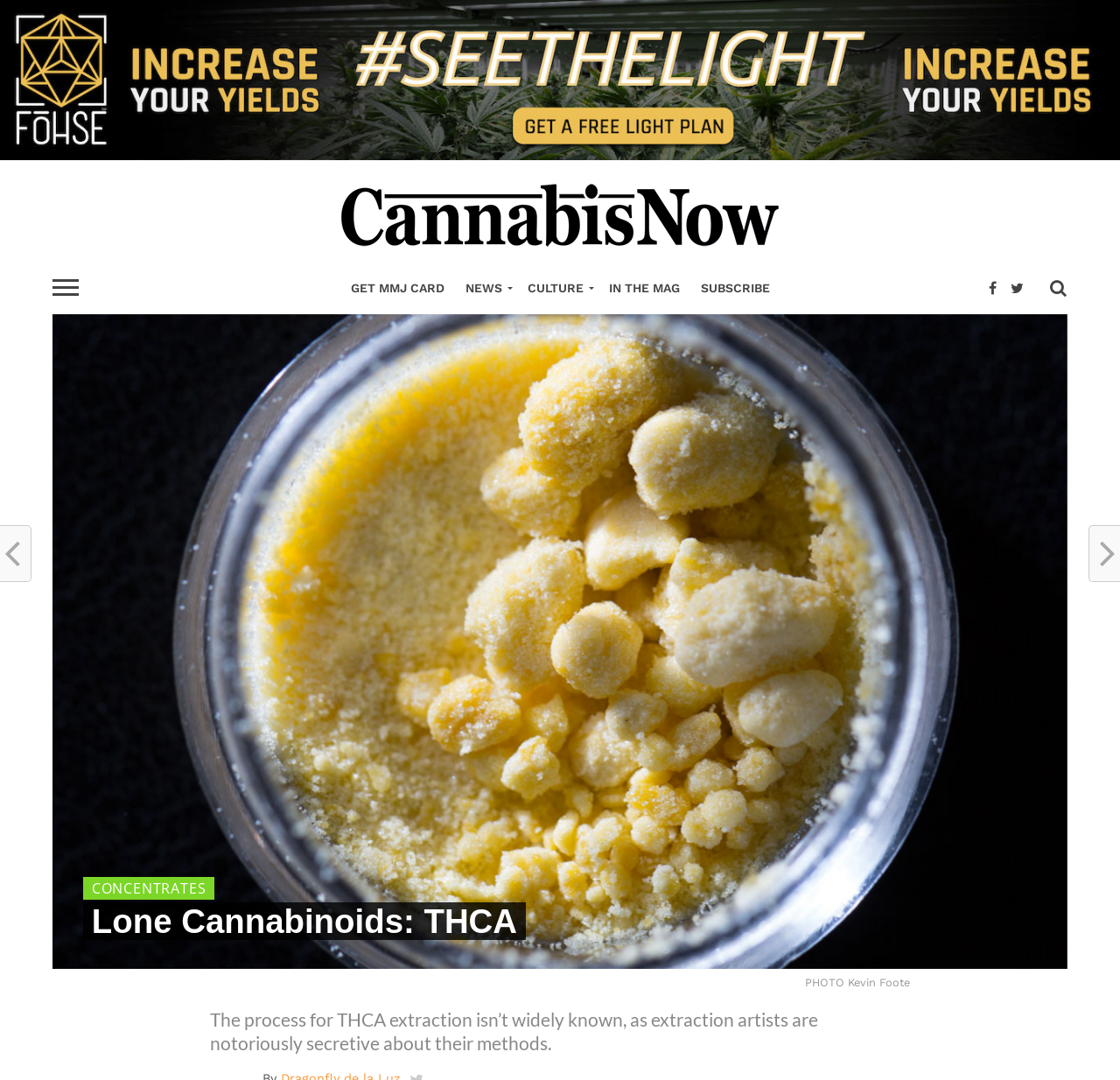What is the topic of the concentrates section?
Refer to the screenshot and deliver a thorough answer to the question presented.

I found the answer by looking at the heading 'Lone Cannabinoids: THCA' and the image description 'THCA Cannabis Now Magazine', which suggests that THCA is the topic of the concentrates section.